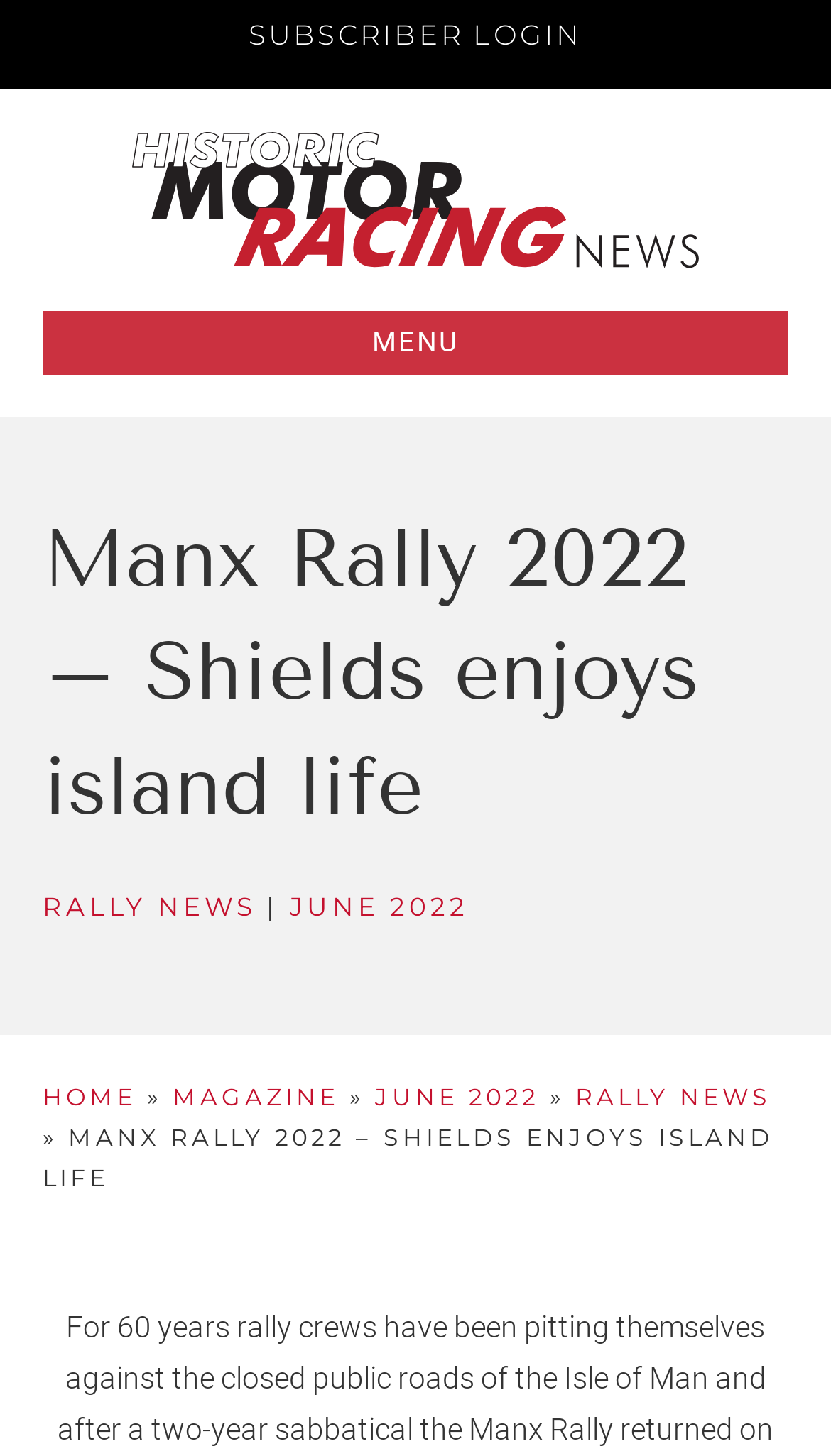Provide the bounding box coordinates of the UI element that matches the description: "Magazine".

[0.208, 0.743, 0.408, 0.764]